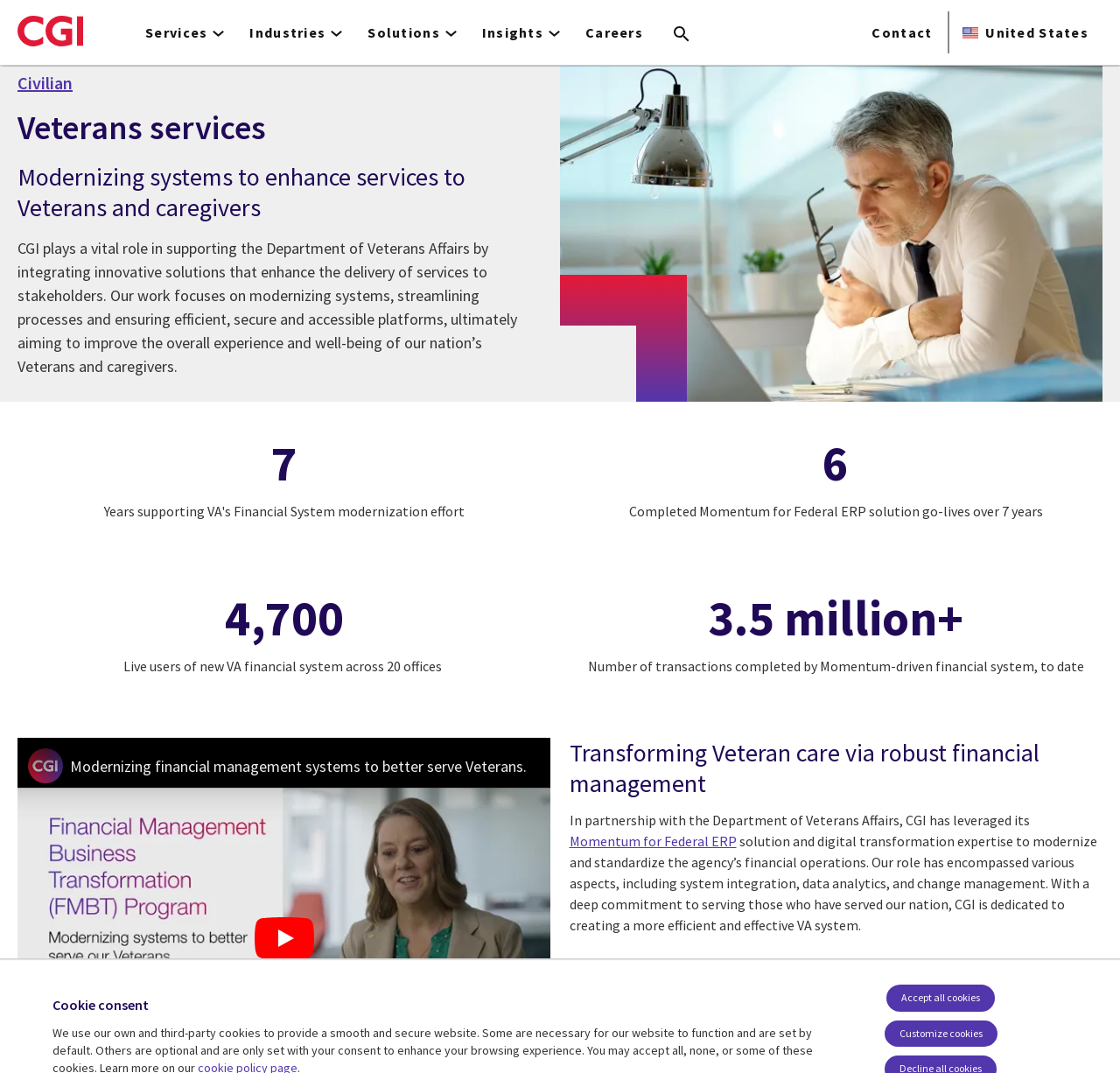How many live users are there of the new VA financial system?
From the details in the image, provide a complete and detailed answer to the question.

I found the answer by looking at the StaticText element that says '4,700' and its description 'Live users of new VA financial system across 20 offices'. This suggests that there are 4,700 live users of the new VA financial system.